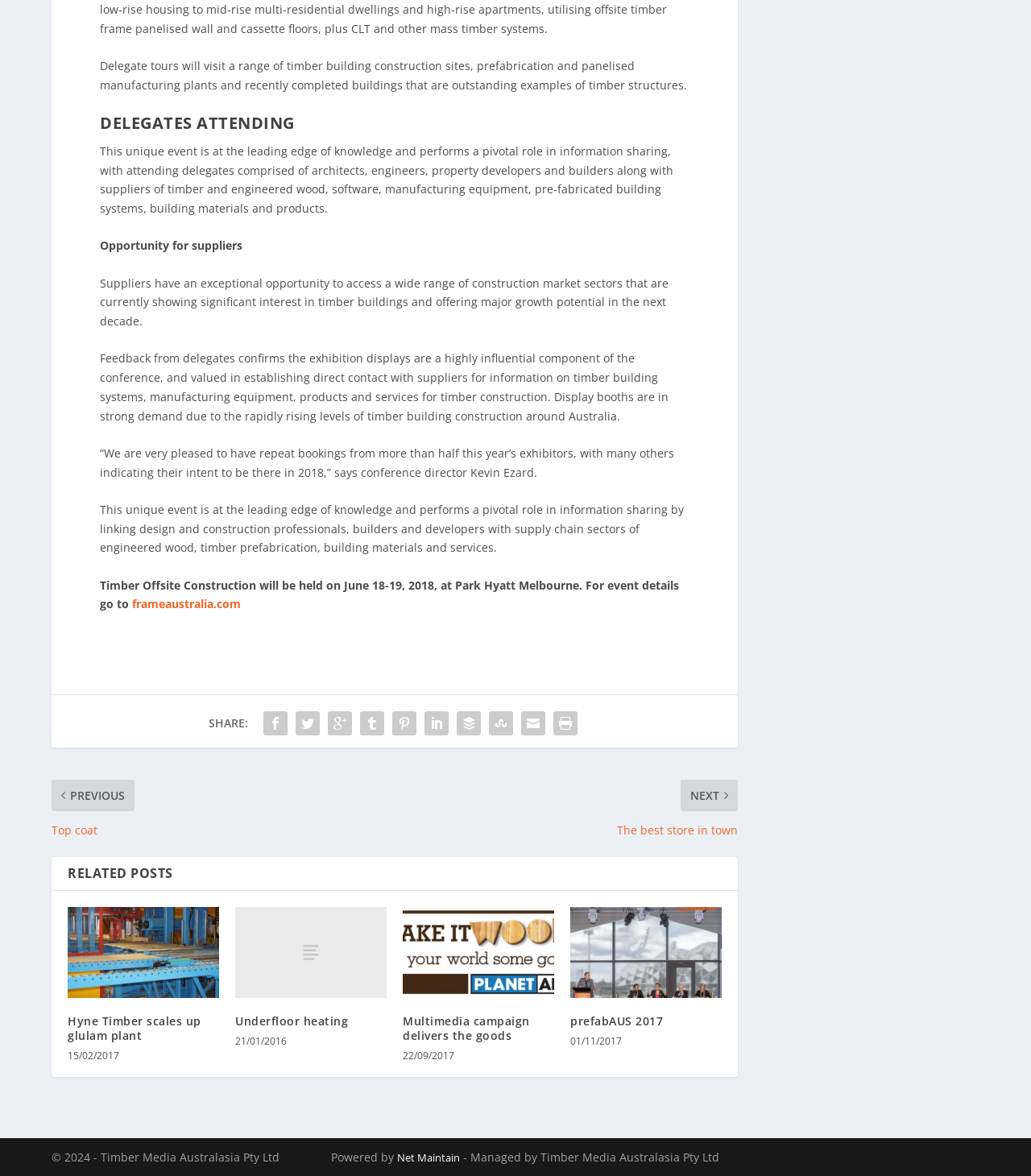What is the date of the Timber Offsite Construction event?
Respond to the question with a single word or phrase according to the image.

June 18-19, 2018